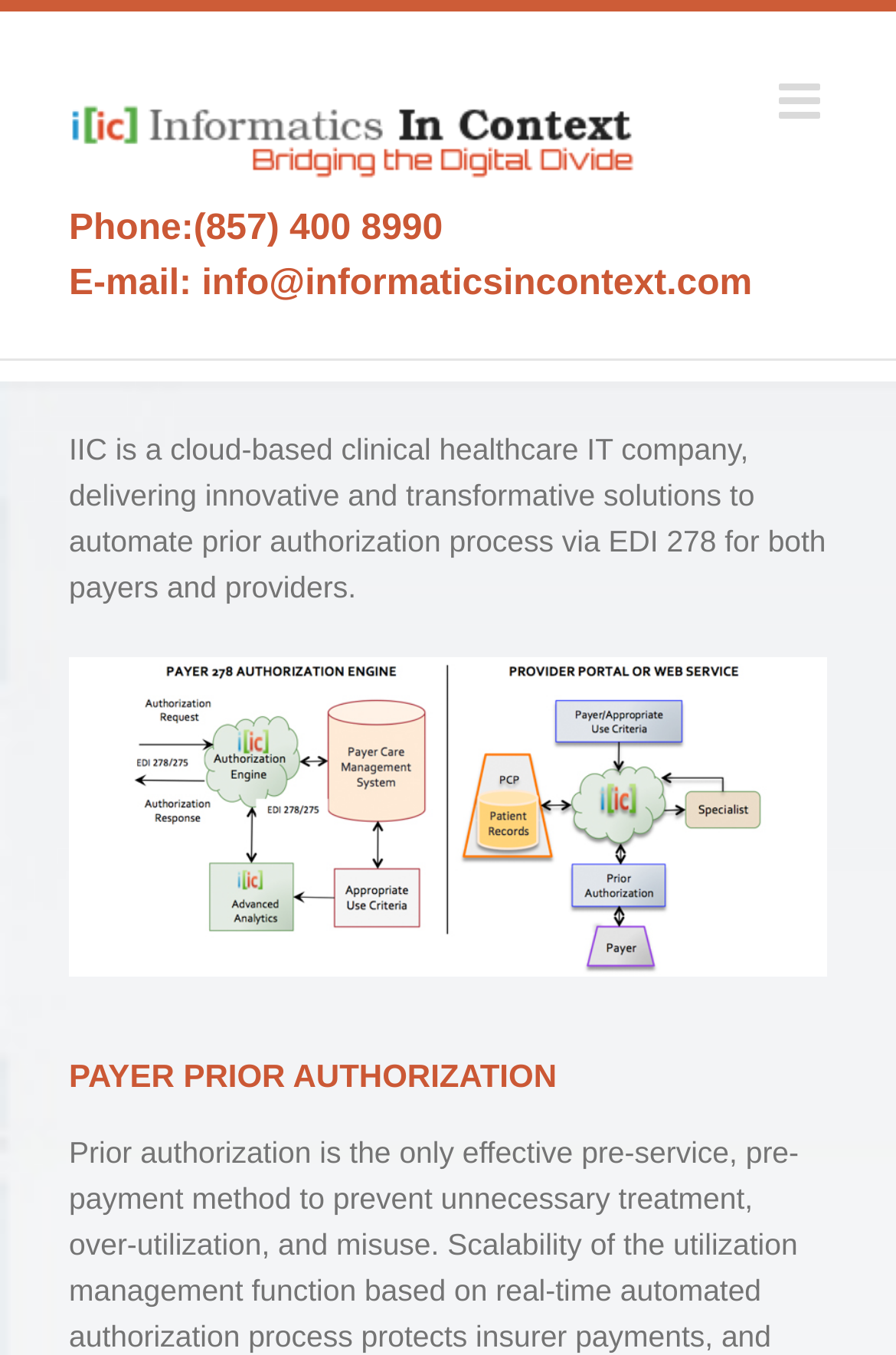Please provide a comprehensive answer to the question below using the information from the image: What is the main focus of the company?

The main focus of the company can be inferred from the text 'IIC is a cloud-based clinical healthcare IT company...' which describes the company's industry and expertise.